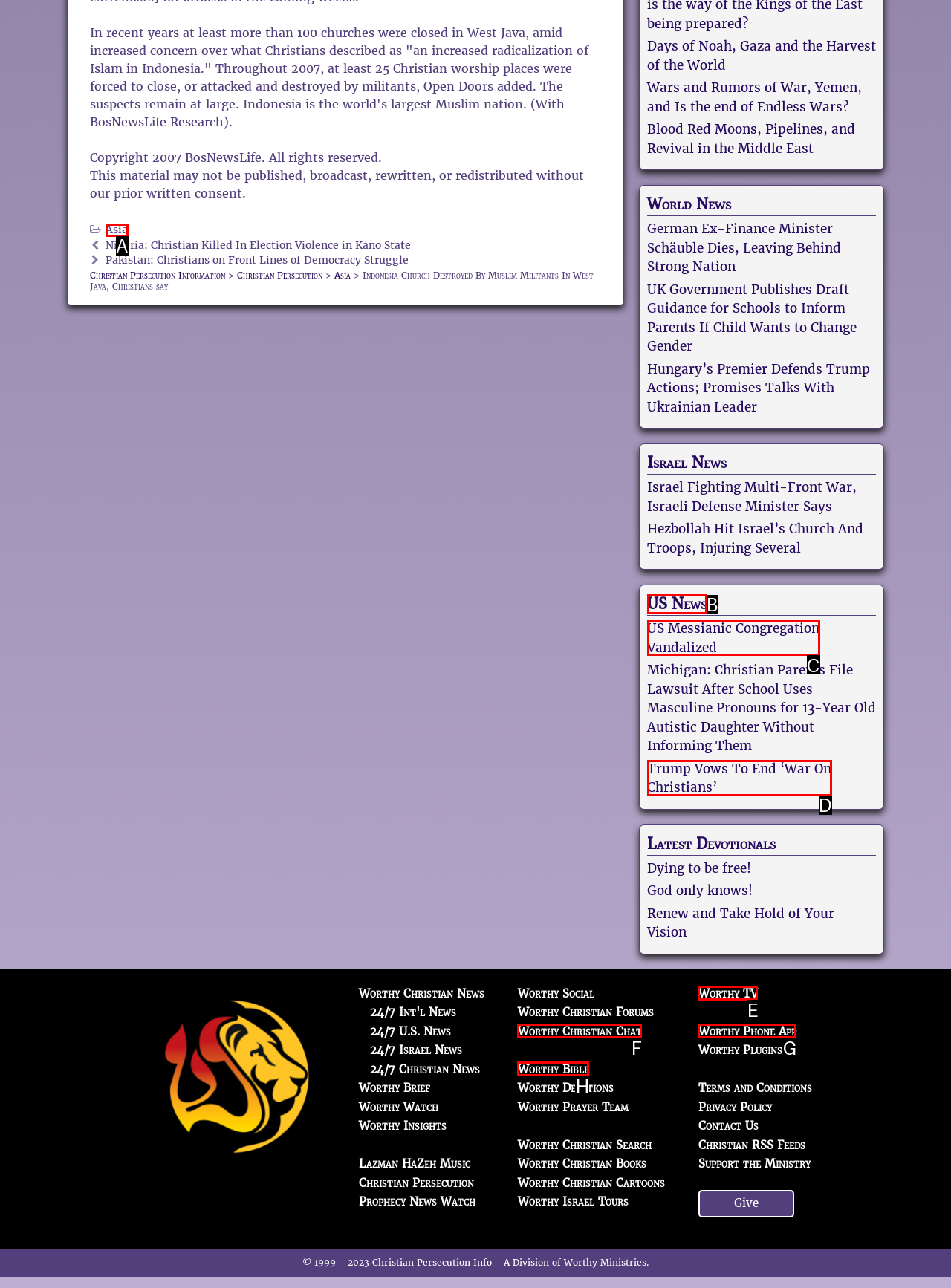Given the description: Asia
Identify the letter of the matching UI element from the options.

A